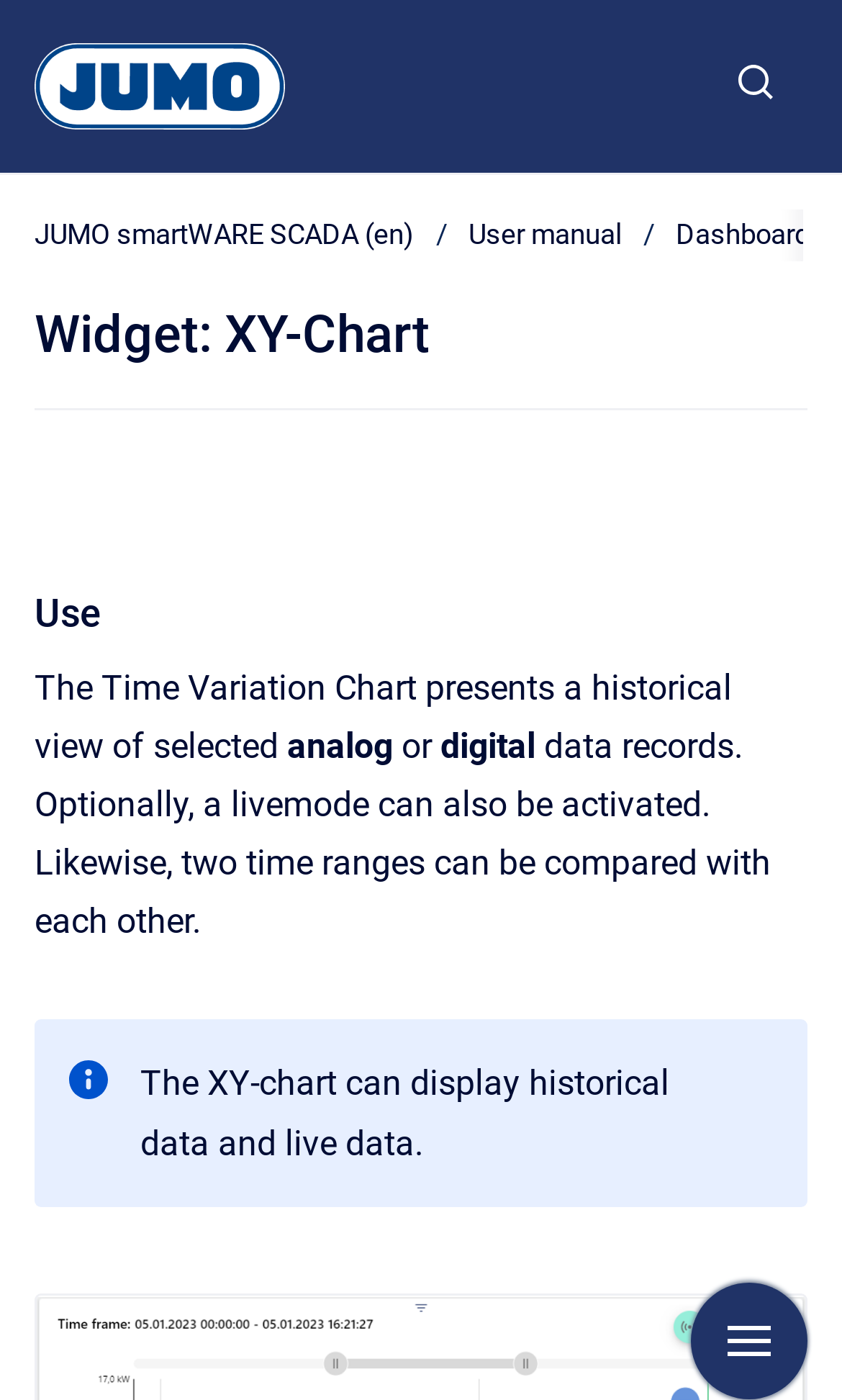With reference to the image, please provide a detailed answer to the following question: Can the XY-chart display live data?

The note 'Information' mentions that 'The XY-chart can display historical data and live data', which indicates that the XY-chart is capable of displaying live data.